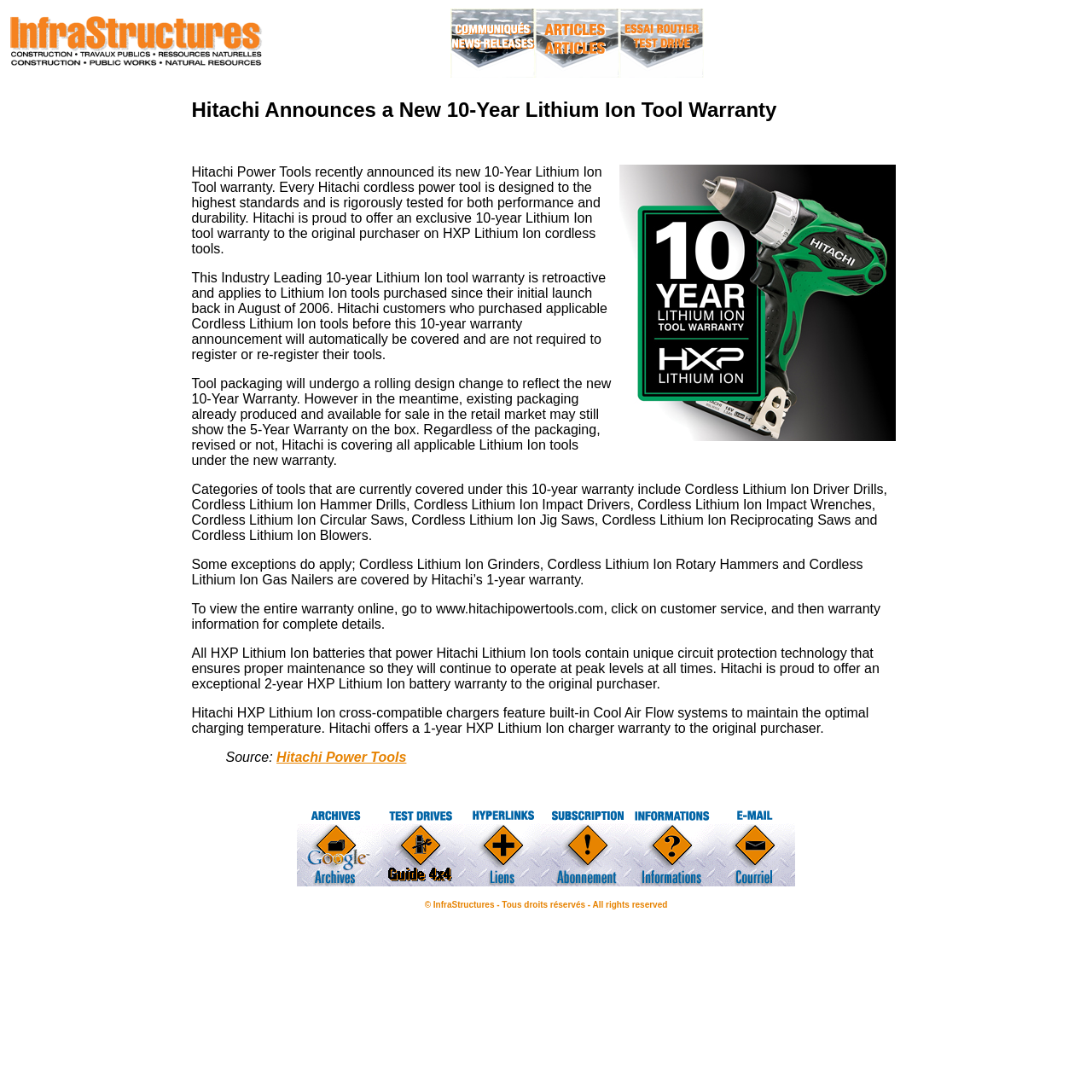Write an elaborate caption that captures the essence of the webpage.

This webpage is about Hitachi's announcement of a new 10-year lithium-ion tool warranty. At the top, there is a header section with a logo on the left and three links with images on the right. Below the header, there is a main content section that takes up most of the page. This section is divided into two parts: a text area and an image area. The text area is on the left and contains a long paragraph describing the new warranty, its benefits, and the categories of tools that are covered. The image area is on the right and contains a single image.

At the bottom of the page, there is a footer section with a copyright notice and several links with images. These links are arranged horizontally and take up the full width of the footer section.

There are a total of 7 images on the page, all of which are associated with links. The images are relatively small, with the largest one being in the main content section. The text on the page is well-organized and easy to read, with clear headings and concise paragraphs.